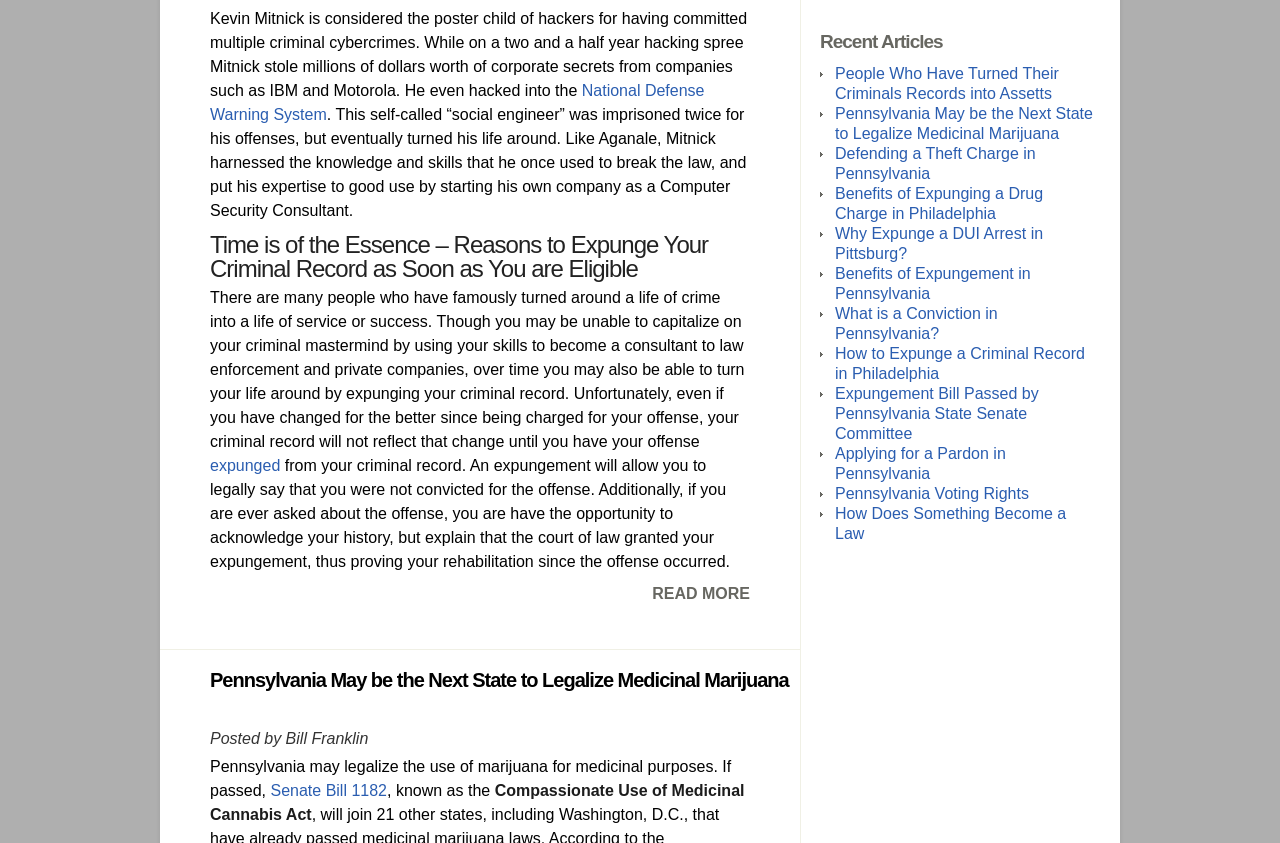Respond concisely with one word or phrase to the following query:
Who is considered the poster child of hackers?

Kevin Mitnick